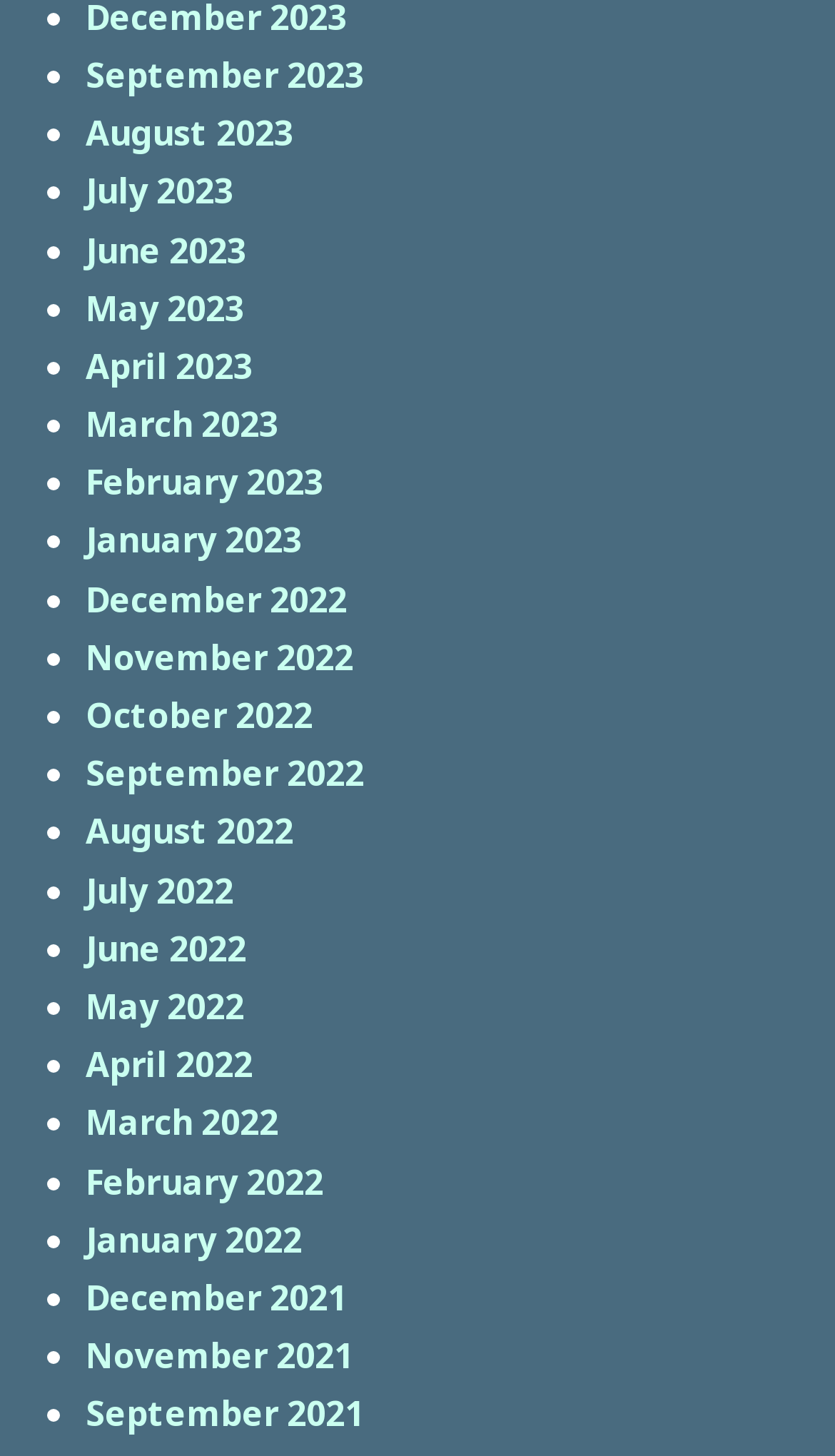How many months are listed?
By examining the image, provide a one-word or phrase answer.

24